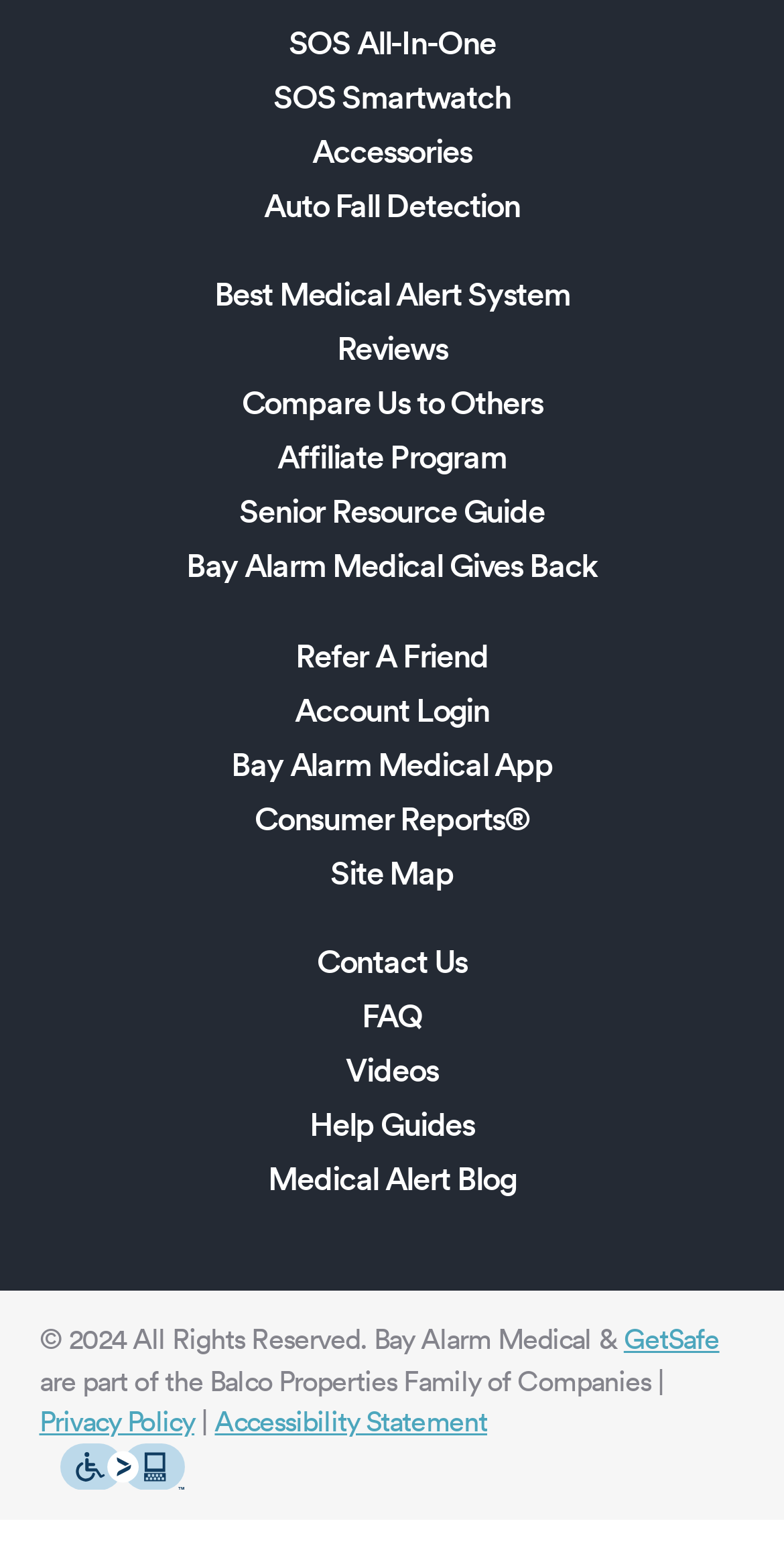What is the name of the affiliate program? From the image, respond with a single word or brief phrase.

Affiliate Program